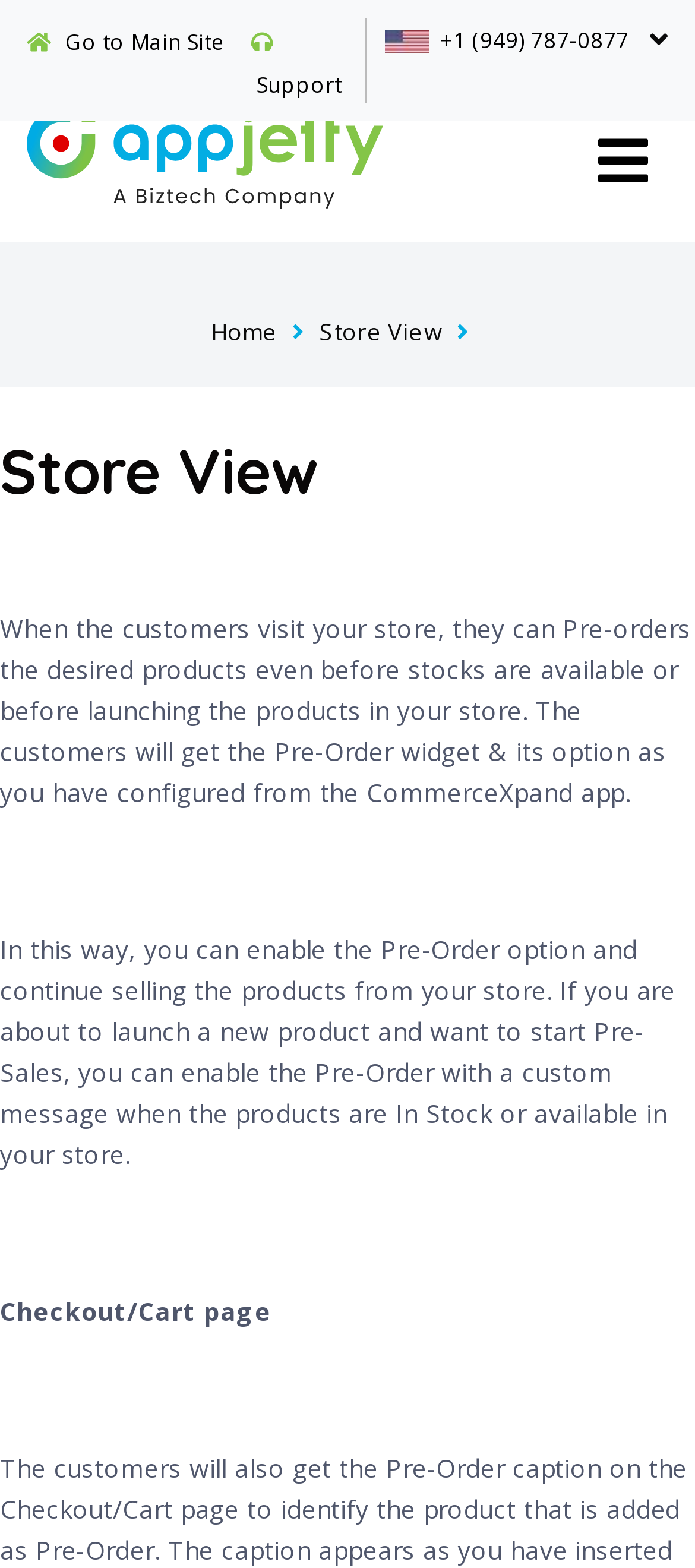Please provide the bounding box coordinate of the region that matches the element description: Store View. Coordinates should be in the format (top-left x, top-left y, bottom-right x, bottom-right y) and all values should be between 0 and 1.

[0.46, 0.201, 0.637, 0.222]